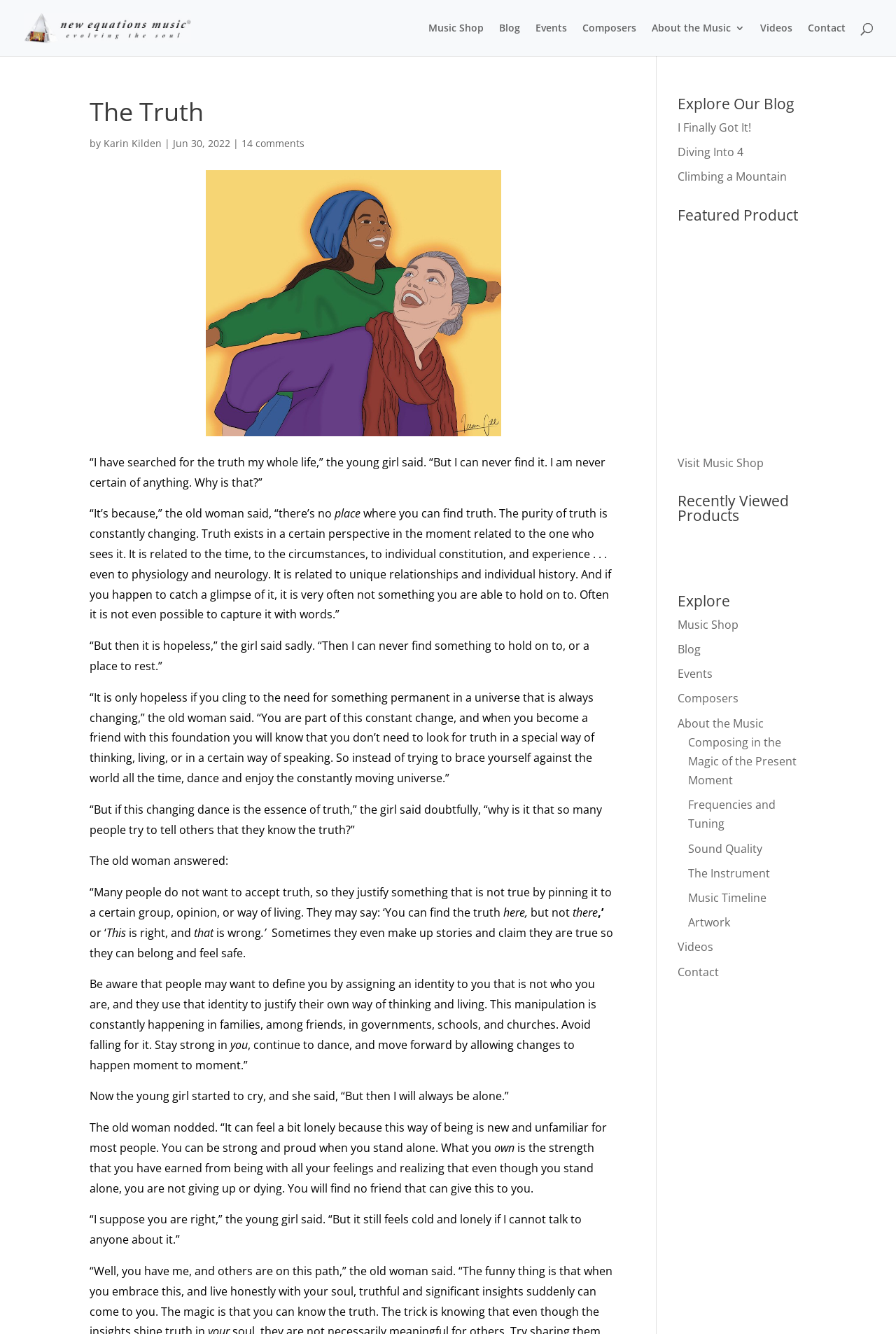Identify the bounding box coordinates for the element that needs to be clicked to fulfill this instruction: "Watch the 'Videos'". Provide the coordinates in the format of four float numbers between 0 and 1: [left, top, right, bottom].

[0.848, 0.017, 0.884, 0.042]